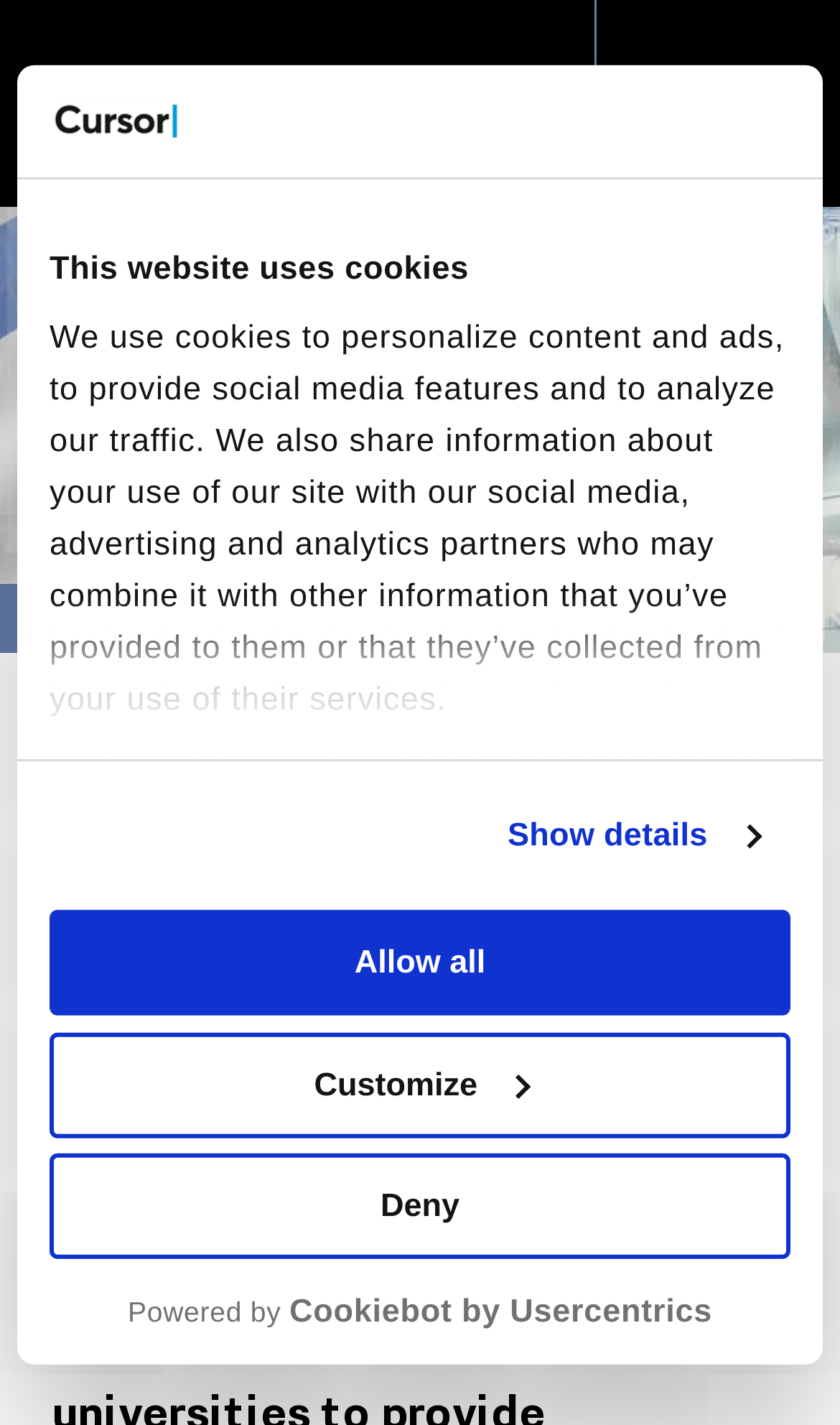Determine the bounding box coordinates of the clickable region to execute the instruction: "Share this article on Facebook". The coordinates should be four float numbers between 0 and 1, denoted as [left, top, right, bottom].

[0.877, 0.507, 0.938, 0.555]